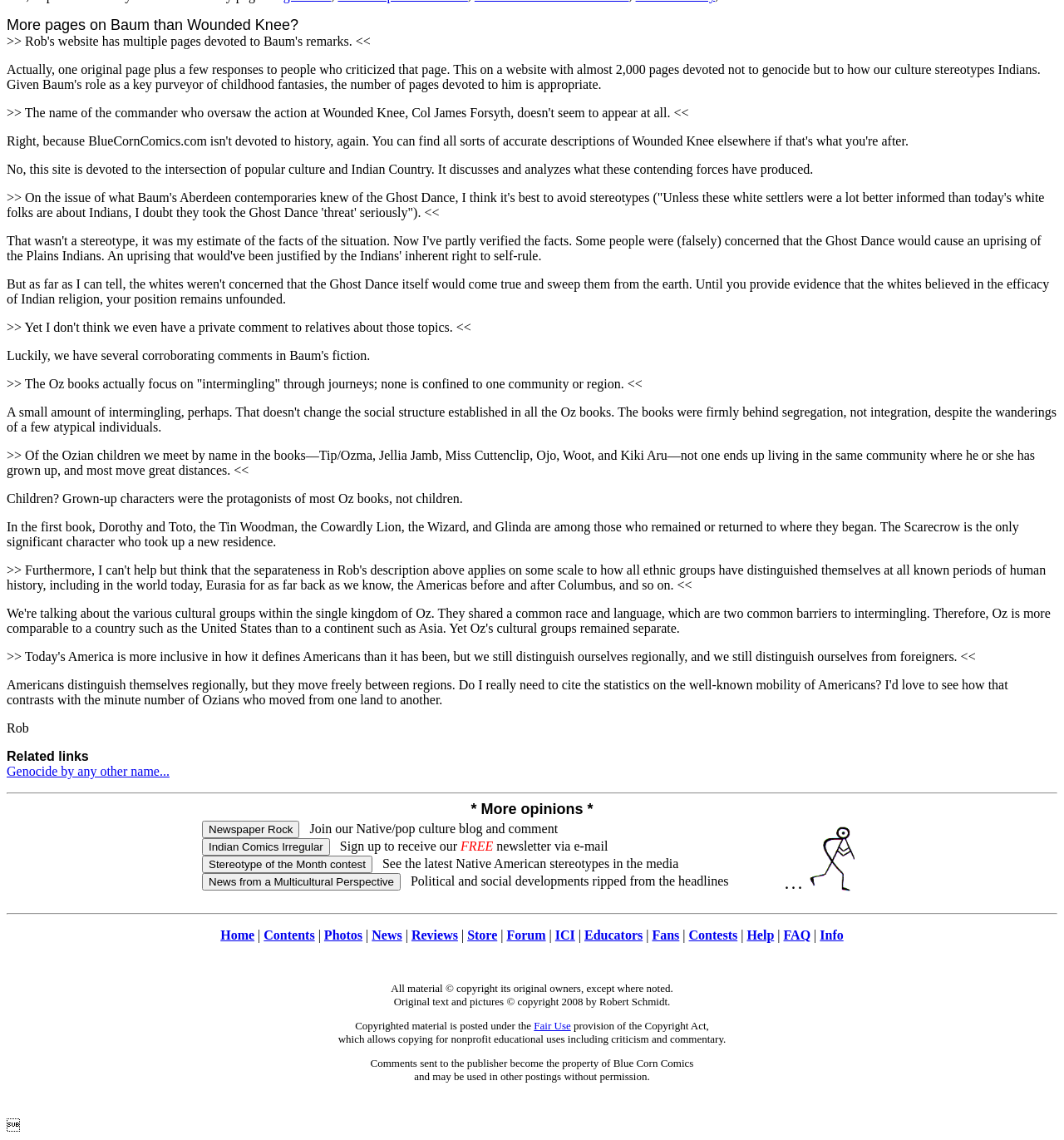What is the main topic of this website?
Answer the question with a detailed explanation, including all necessary information.

The website discusses the intersection of popular culture and Indian Country, analyzing what these contending forces have produced. It also provides links to related topics, such as newspaper rock, Indian comics, and stereotype of the month contest.